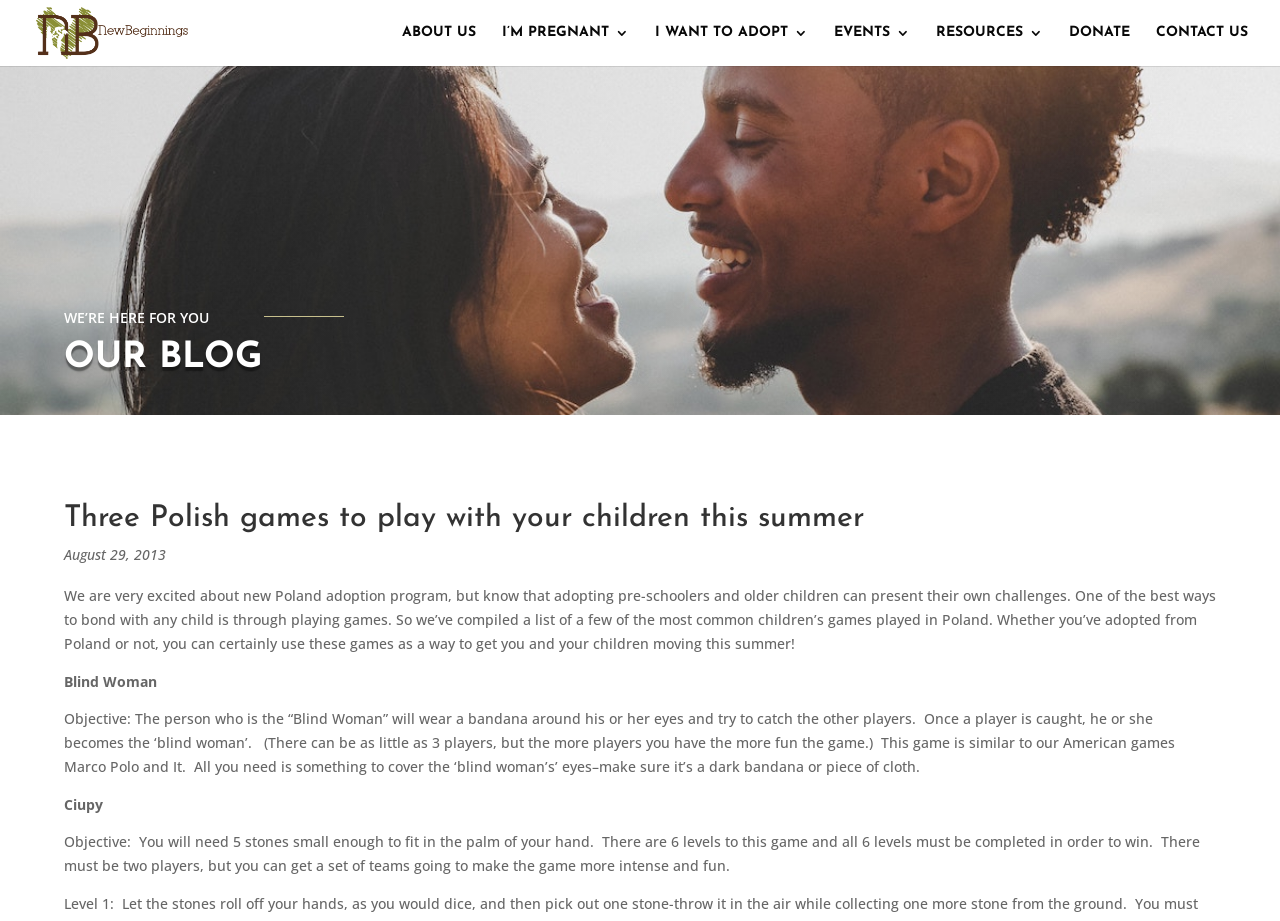Given the webpage screenshot and the description, determine the bounding box coordinates (top-left x, top-left y, bottom-right x, bottom-right y) that define the location of the UI element matching this description: I Want To Adopt

[0.512, 0.028, 0.631, 0.072]